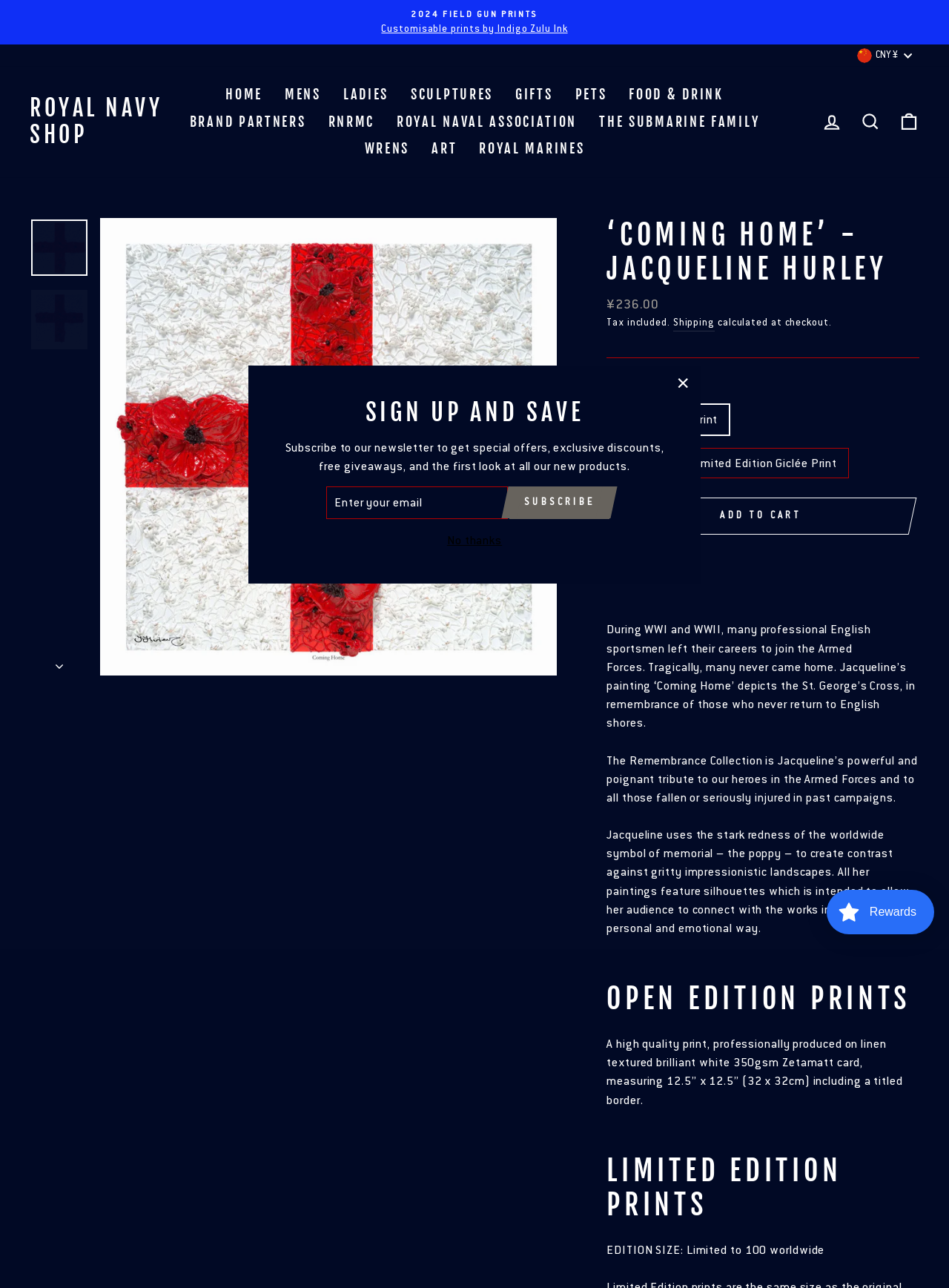From the webpage screenshot, predict the bounding box coordinates (top-left x, top-left y, bottom-right x, bottom-right y) for the UI element described here: alt="‘Coming Home’ - Jacqueline Hurley"

[0.033, 0.171, 0.092, 0.214]